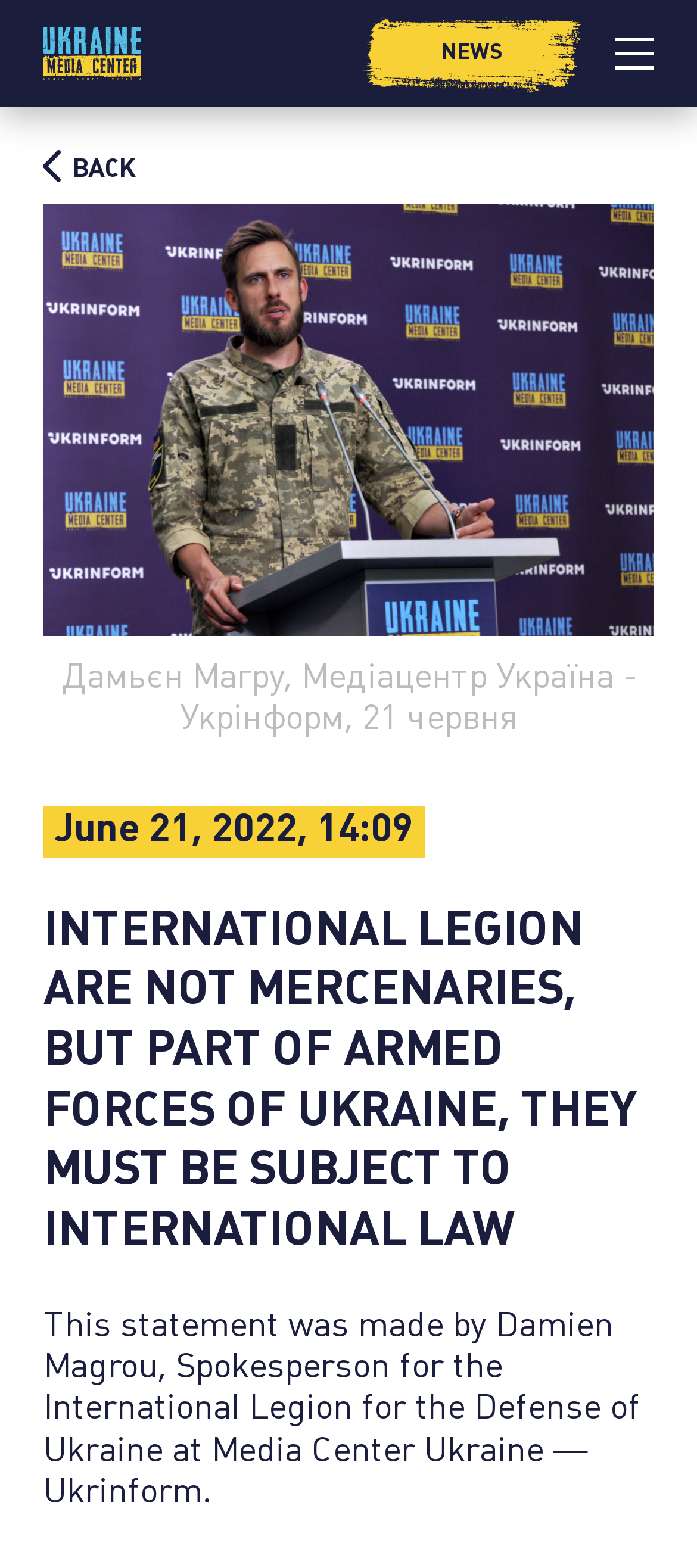What is the date of the statement?
Analyze the screenshot and provide a detailed answer to the question.

I found the date of the statement by looking at the static text element that says 'June 21, 2022, 14:09' which is located below the spokesperson's name.